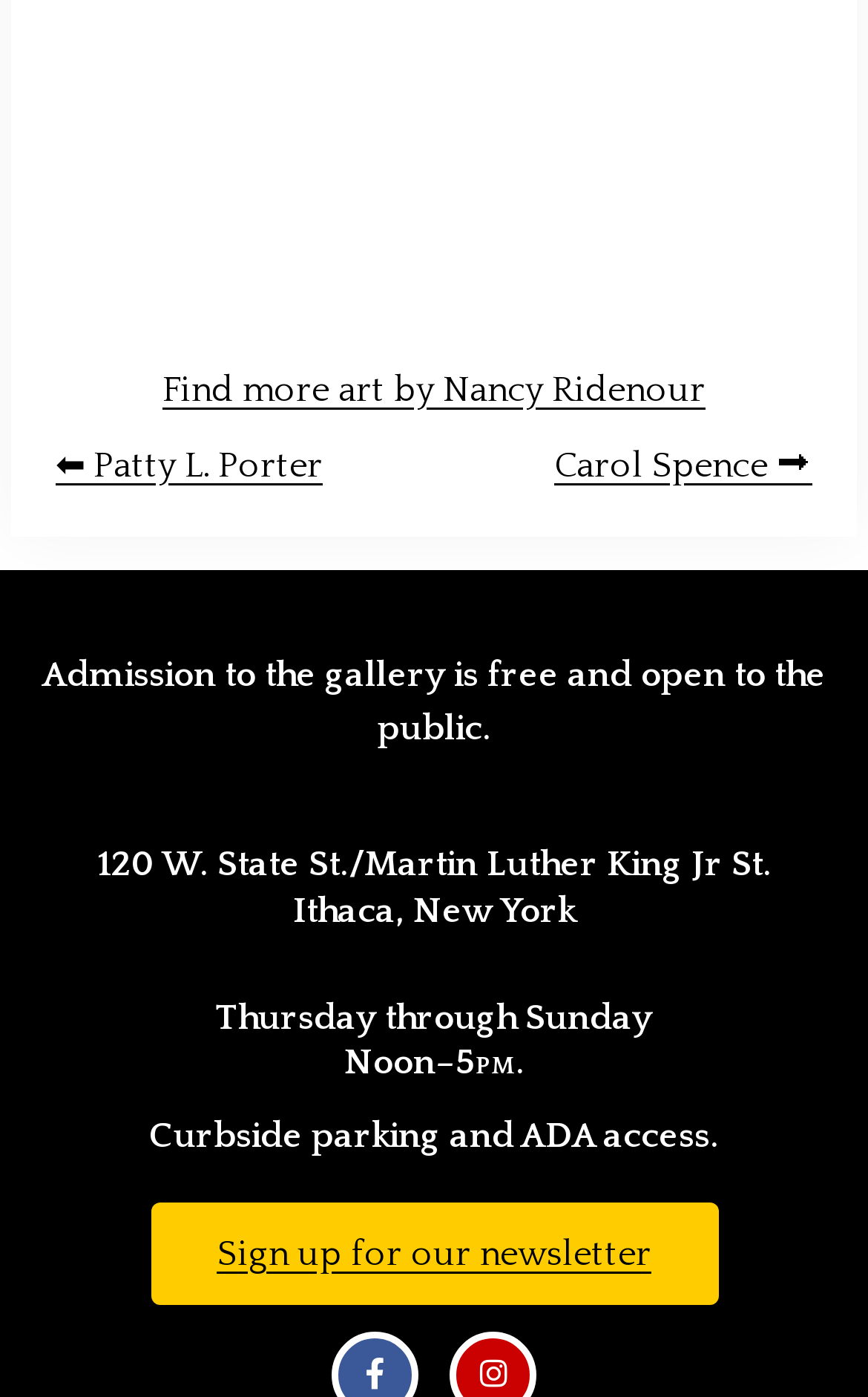Find the bounding box of the UI element described as follows: "⬅︎ Patty L. Porter".

[0.064, 0.318, 0.372, 0.347]